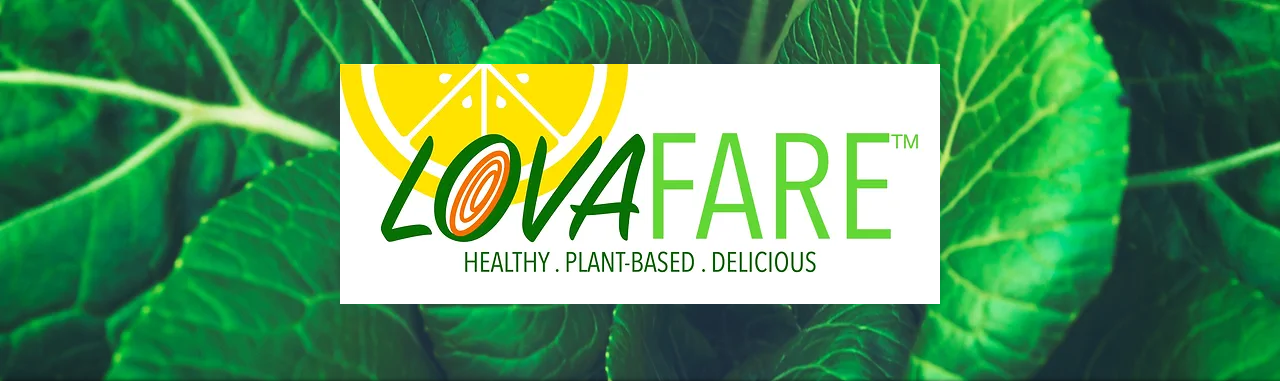Provide a comprehensive description of the image.

The image showcases the LOVAFARE logo prominently displayed against a vibrant backdrop of lush green cabbage leaves, symbolizing freshness and vitality. The logo features a stylized lemon graphic, signifying health and a plant-based ethos, with the words "LOVAFARE" boldly written in an engaging font. Below the name, the tagline "HEALTHY . PLANT-BASED . DELICIOUS" emphasizes the brand's commitment to offering wholesome, nutritious food options. This visually captivating design reflects the organization's mission to promote health and wellness through delicious plant-based meals.